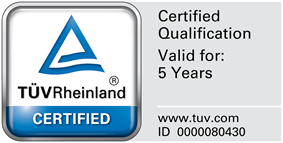Give a detailed account of everything present in the image.

The image displays a certification badge from TÜV Rheinland, indicating a certified qualification. The badge features the TÜV logo, which includes a stylized blue triangle above a wave-like design, symbolizing trust and expertise. Below the logo, the word "CERTIFIED" is prominently displayed, emphasizing the legitimacy of the qualification. The badge specifies that this certification is valid for a period of five years and provides the website URL (www.tuv.com) along with the unique ID number for verification (ID 0000080430). This badge serves as a clear indicator of professionalism and adherence to recognized standards.